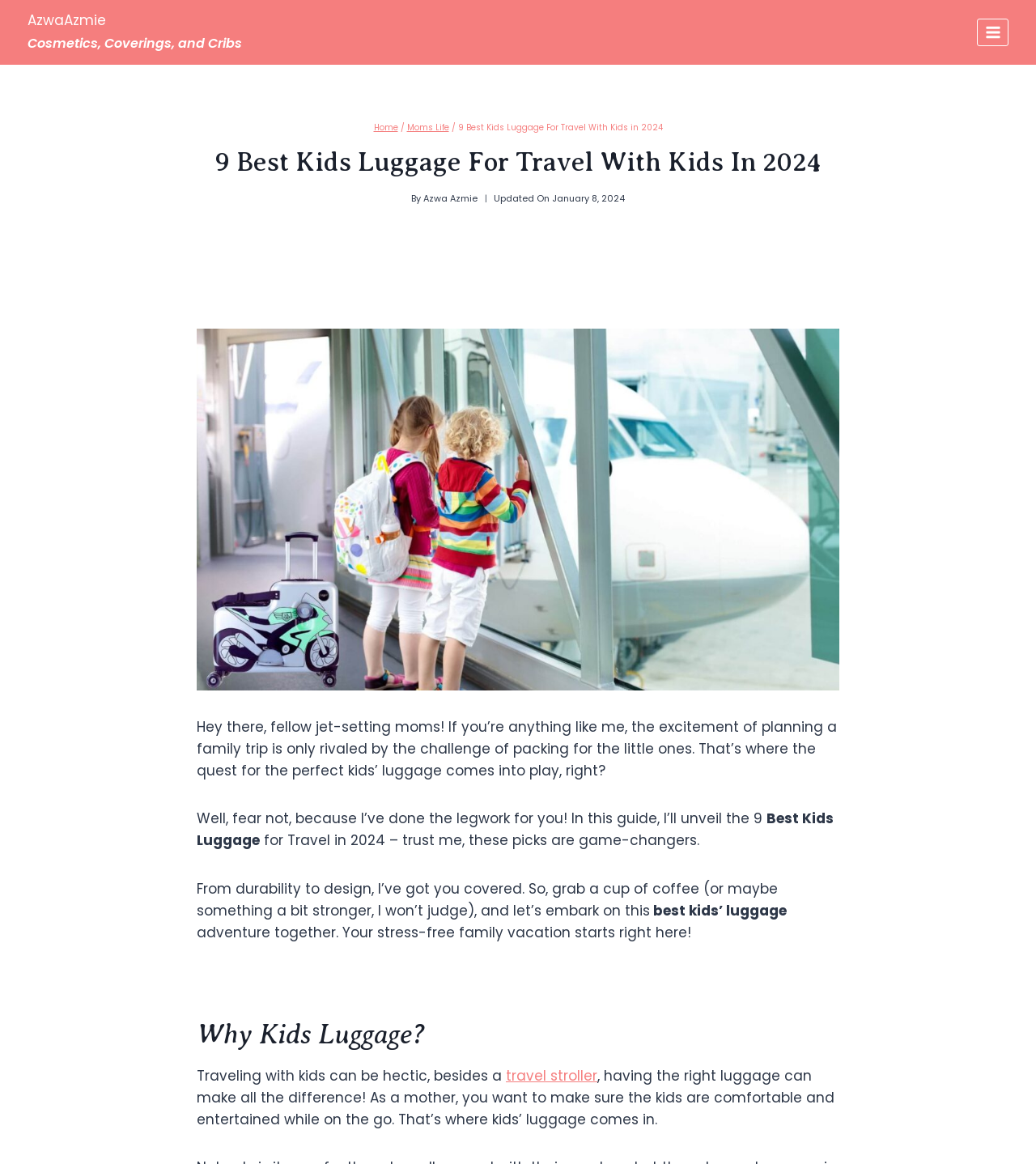Using the information in the image, give a comprehensive answer to the question: 
What is the purpose of kids' luggage?

The purpose of kids' luggage can be determined by reading the text in the 'Why Kids Luggage?' section. The text states that 'having the right luggage can make all the difference! As a mother, you want to make sure the kids are comfortable and entertained while on the go.' This indicates that the purpose of kids' luggage is to make kids comfortable and entertained.